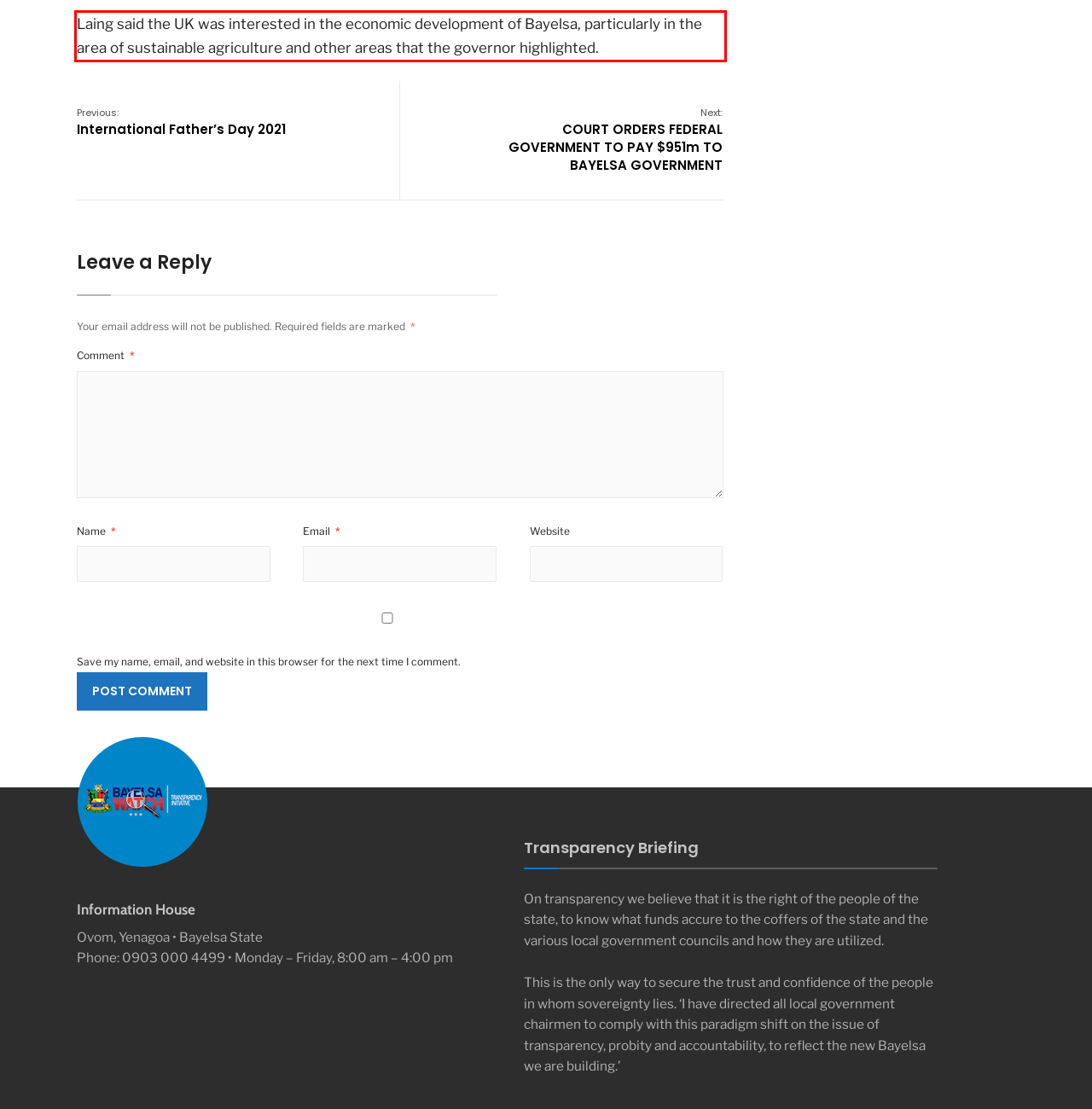You have a screenshot of a webpage, and there is a red bounding box around a UI element. Utilize OCR to extract the text within this red bounding box.

Laing said the UK was interested in the economic development of Bayelsa, particularly in the area of sustainable agriculture and other areas that the governor highlighted.